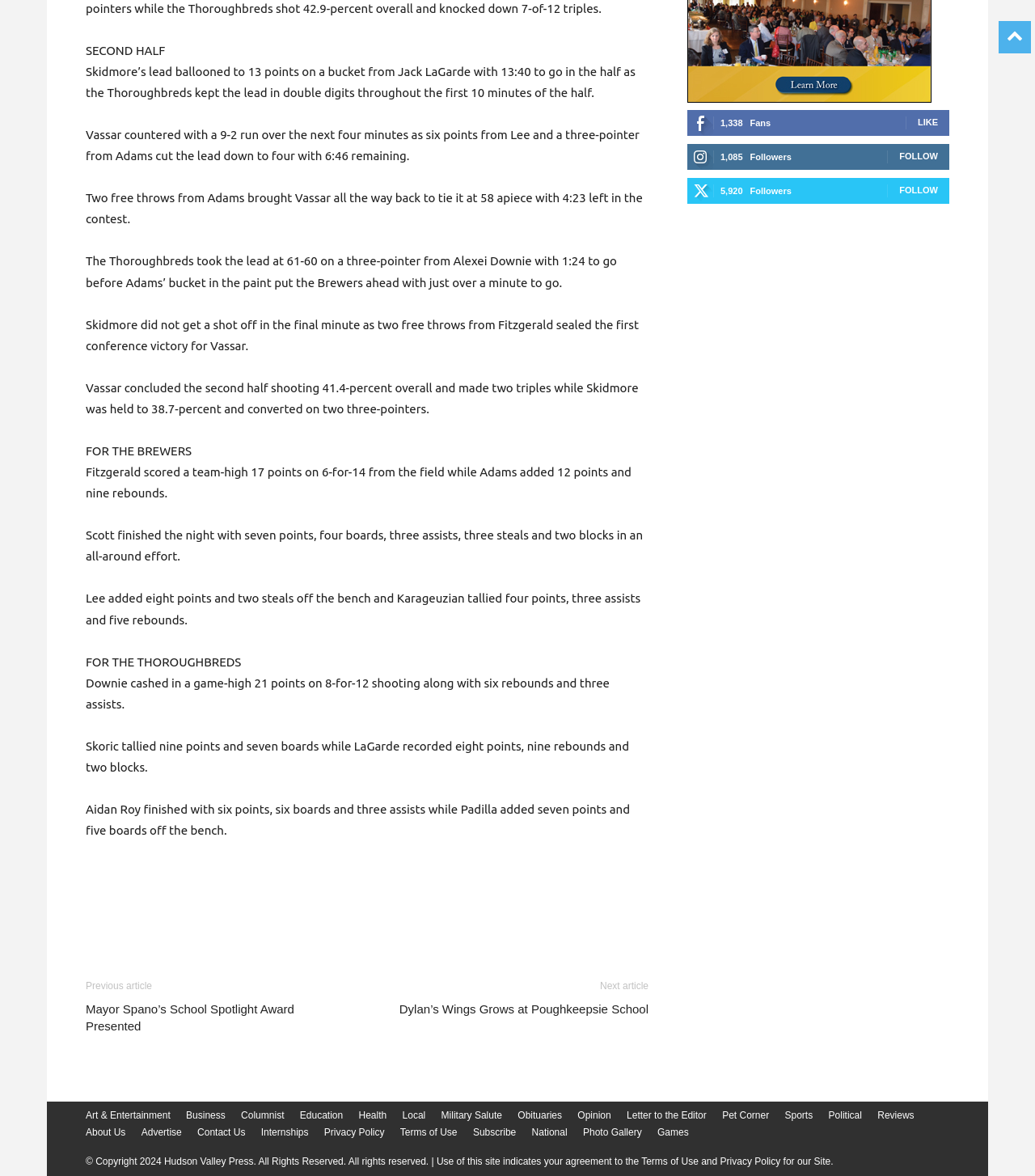Highlight the bounding box coordinates of the element you need to click to perform the following instruction: "Read the previous article."

[0.083, 0.851, 0.336, 0.88]